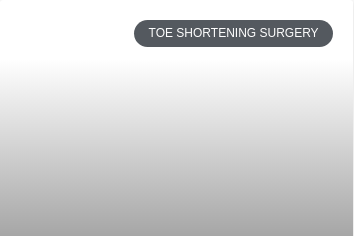What is the likely benefit of toe shortening surgery?
Utilize the image to construct a detailed and well-explained answer.

The likely benefit of toe shortening surgery is improving foot health, as well as enhancing comfort and addressing aesthetic concerns, which is implied by the context of the webpage and the relevance of the procedure in correcting long toes.